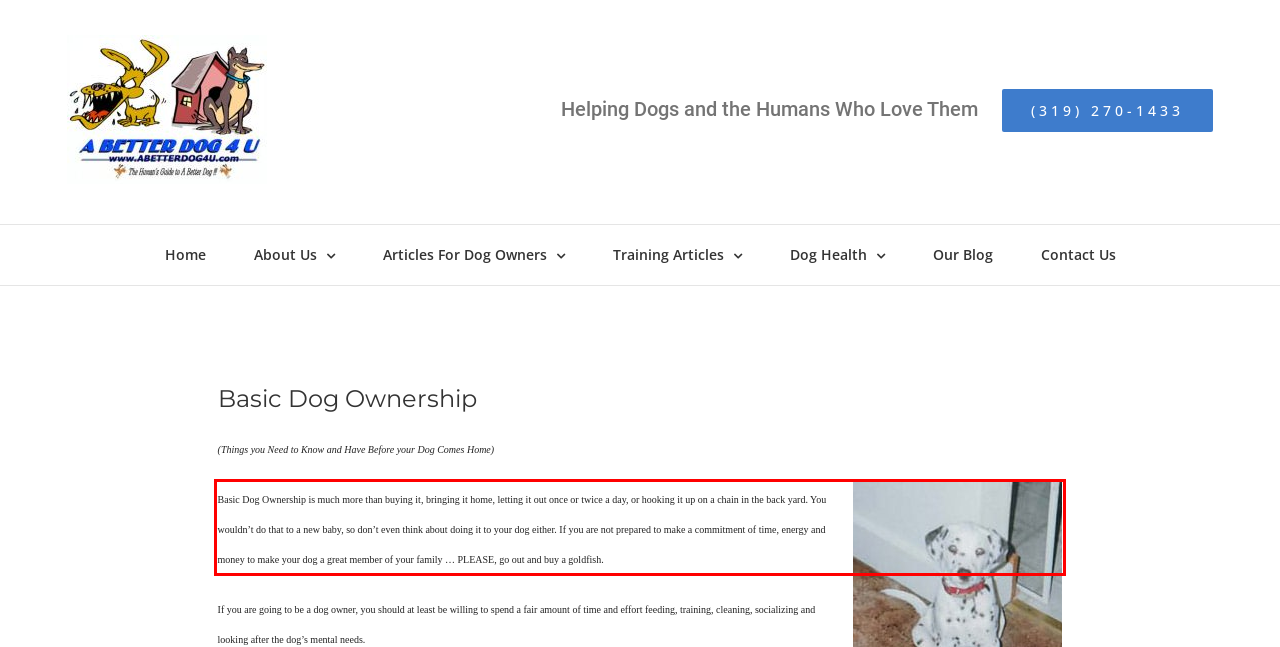Given a webpage screenshot, identify the text inside the red bounding box using OCR and extract it.

Basic Dog Ownership is much more than buying it, bringing it home, letting it out once or twice a day, or hooking it up on a chain in the back yard. You wouldn’t do that to a new baby, so don’t even think about doing it to your dog either. If you are not prepared to make a commitment of time, energy and money to make your dog a great member of your family … PLEASE, go out and buy a goldfish.